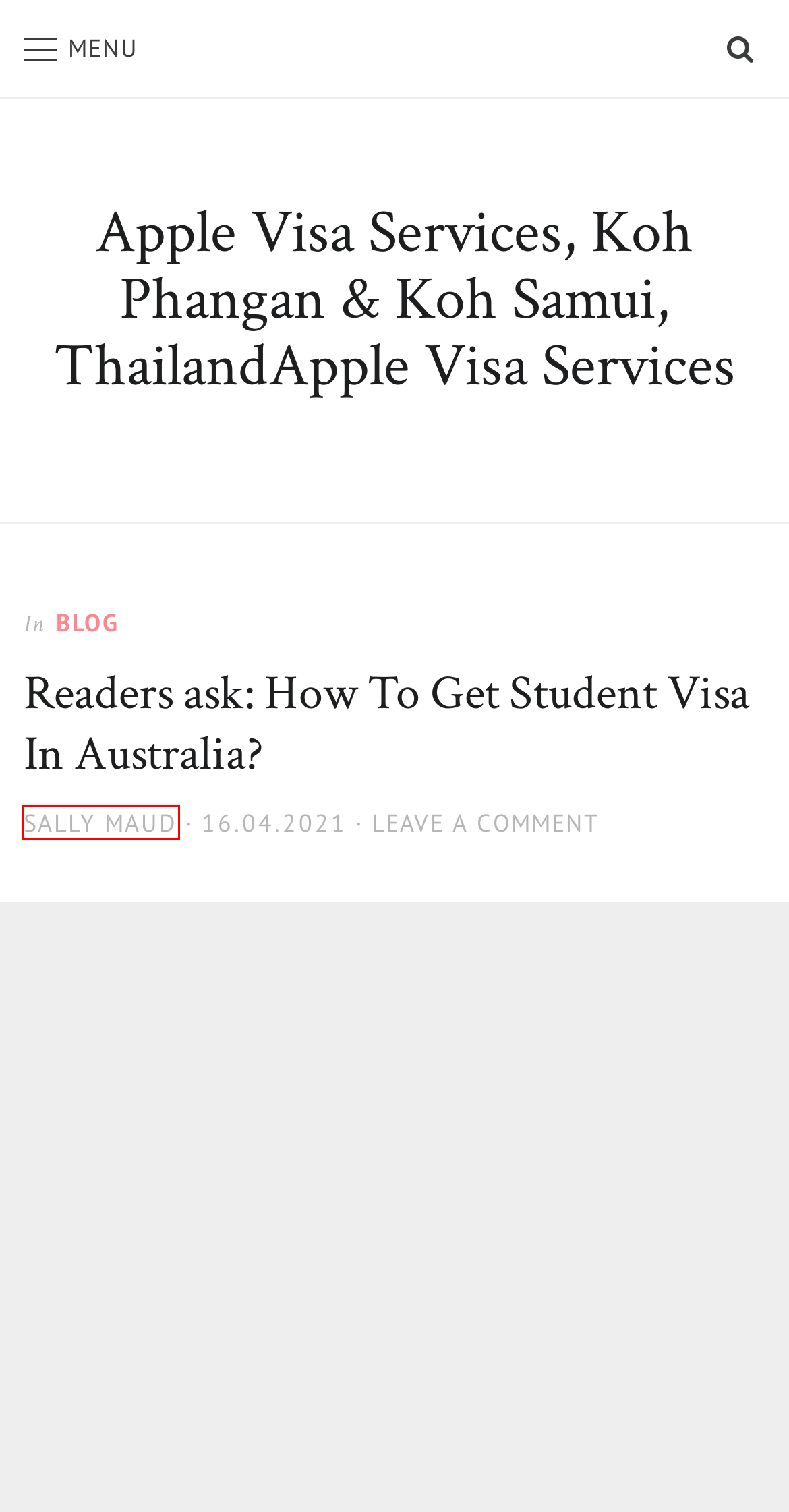You are given a screenshot of a webpage with a red rectangle bounding box around an element. Choose the best webpage description that matches the page after clicking the element in the bounding box. Here are the candidates:
A. Author
B. Australia
C. Brazil
D. About Us - Apple Visa ServicesApple Visa Services
E. Apple Visa Services, Koh Phangan & Koh Samui, ThailandApple Visa Services
F. Cookie agreement
G. Blog
H. Thai Citizens Visa - Apple Visa ServicesApple Visa Services

A